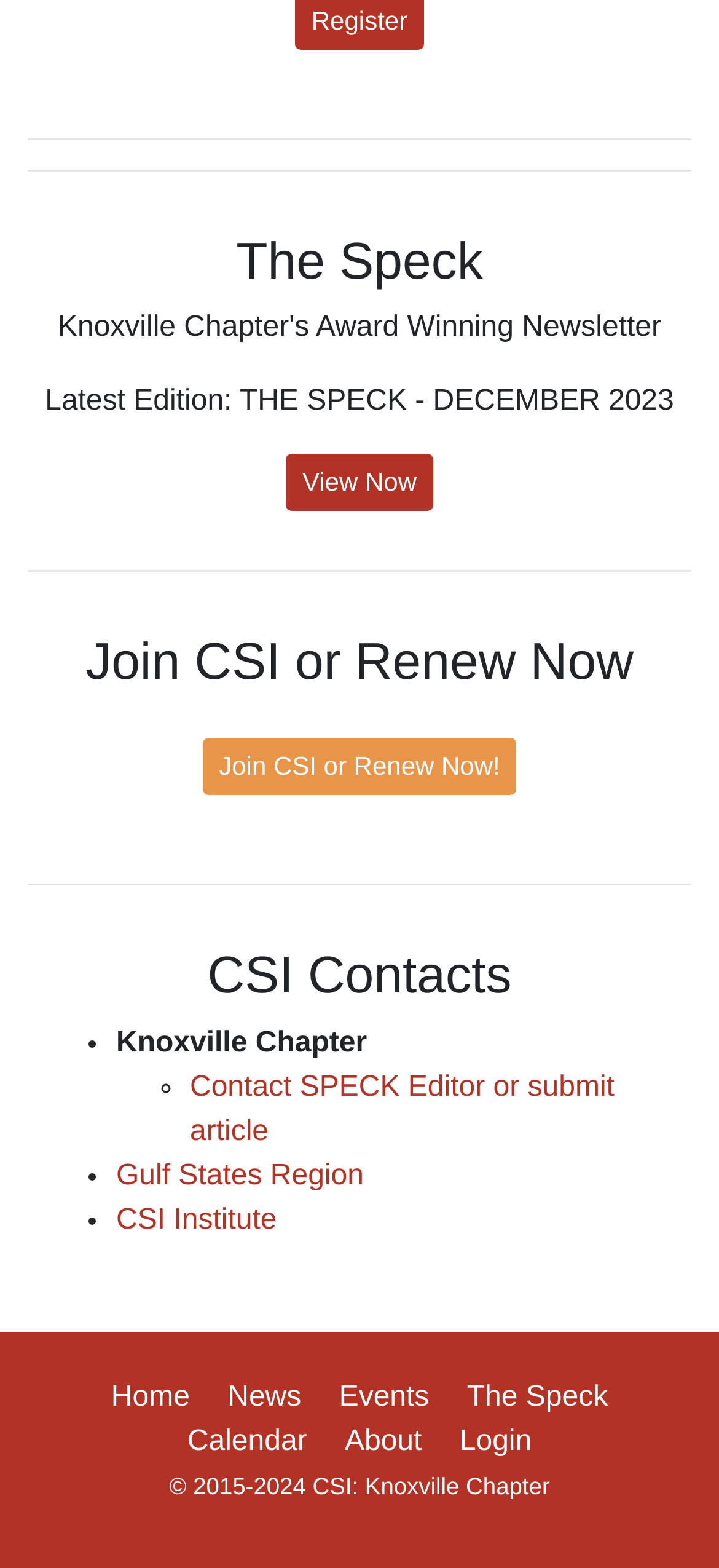Identify the bounding box coordinates for the UI element described as follows: Gulf States Region. Use the format (top-left x, top-left y, bottom-right x, bottom-right y) and ensure all values are floating point numbers between 0 and 1.

[0.162, 0.739, 0.506, 0.759]